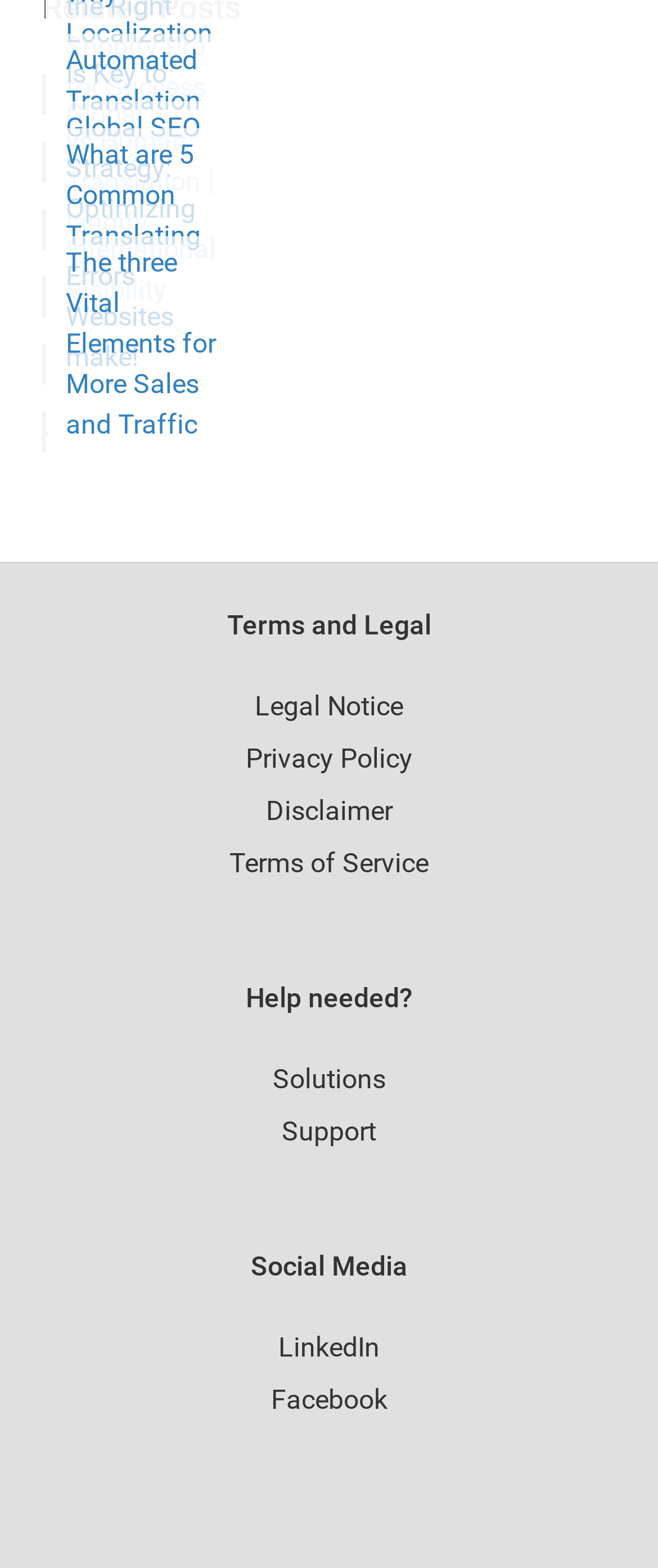Predict the bounding box of the UI element based on this description: "Privacy Policy".

[0.373, 0.474, 0.627, 0.494]